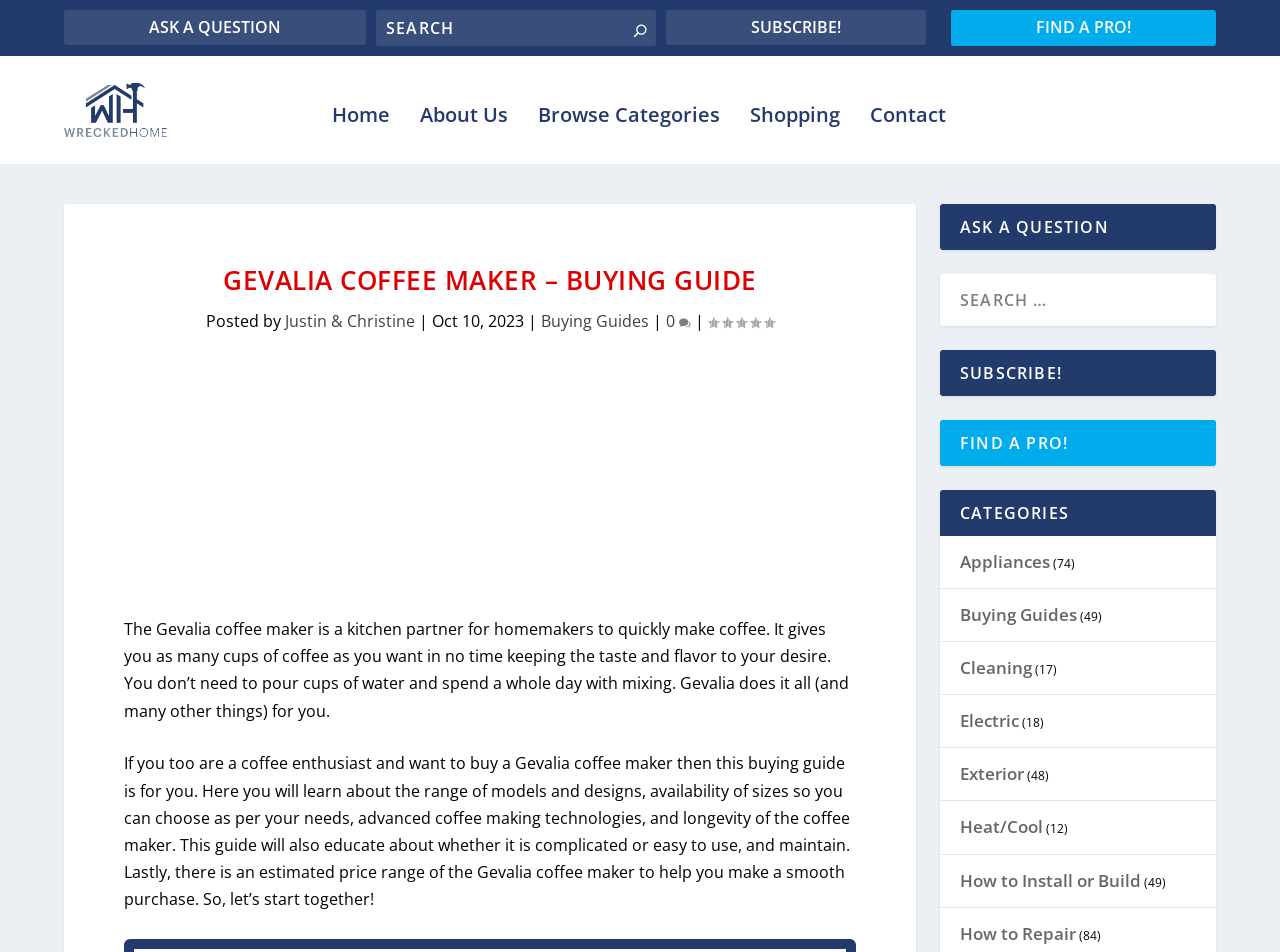Refer to the image and provide an in-depth answer to the question: 
What is the estimated purpose of the 'ASK A QUESTION' link?

The 'ASK A QUESTION' link is likely intended for users to ask questions related to the Gevalia coffee maker or the buying guide, as it is placed prominently on the webpage.